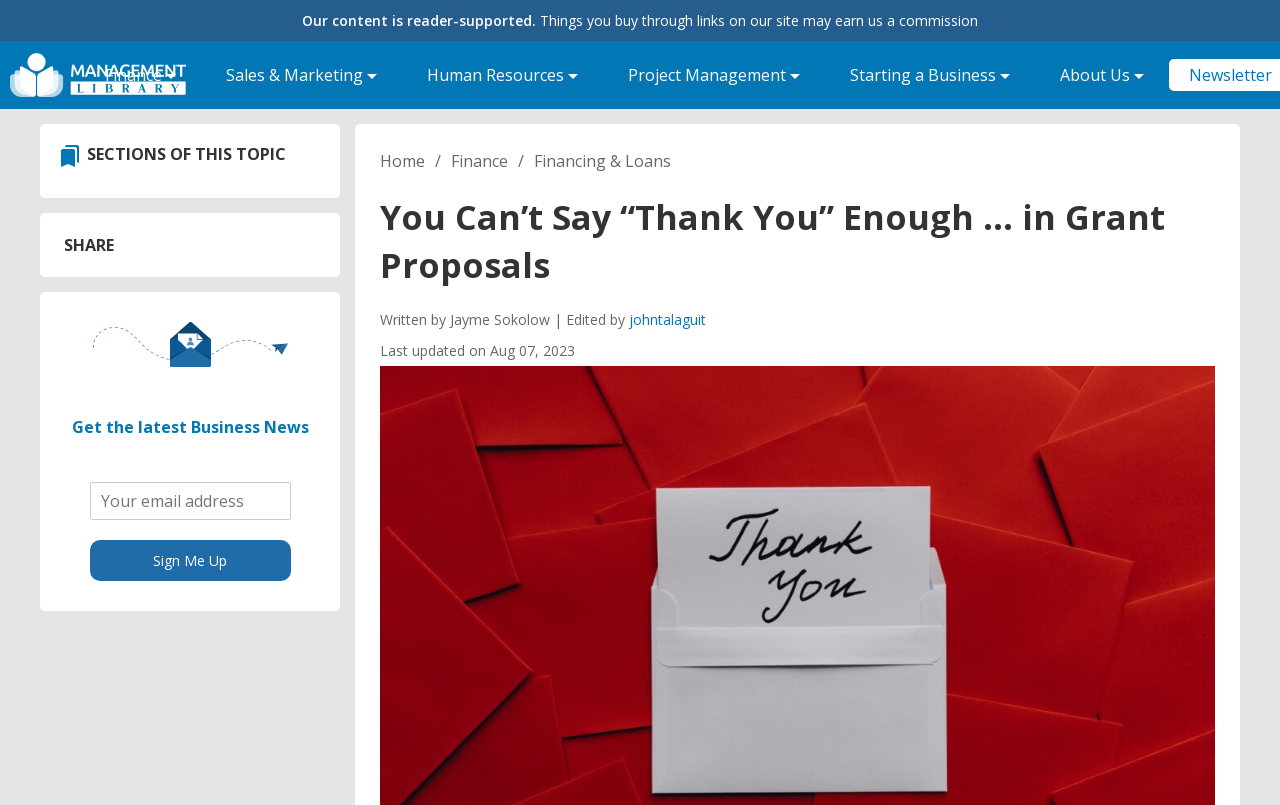Could you determine the bounding box coordinates of the clickable element to complete the instruction: "Click on the 'Why you should say thank you in grant proposals' link"? Provide the coordinates as four float numbers between 0 and 1, i.e., [left, top, right, bottom].

[0.297, 0.786, 0.949, 0.81]